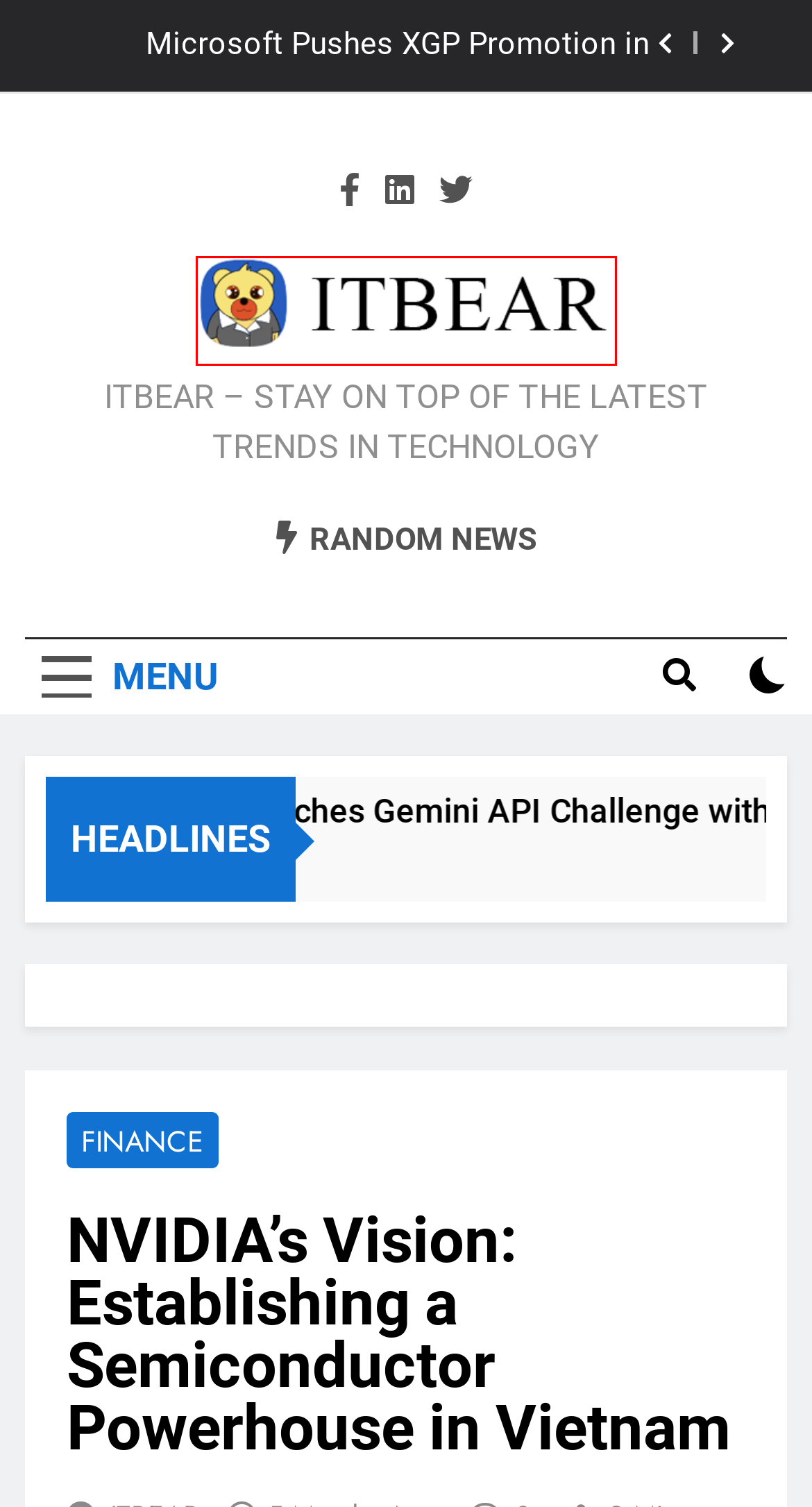Given a webpage screenshot featuring a red rectangle around a UI element, please determine the best description for the new webpage that appears after the element within the bounding box is clicked. The options are:
A. Audi
B. Toyota
C. Google Wallet Raises Compatibility Standards, Leaving Some Older Devices Behind
D. Oracle Debuts AI-Powered Java Coding Assistant: Oracle Code Assist
E. SpaceX
F. ITBEAR – STAY ON TOP OF THE LATEST TRENDS IN TECHNOLOGY
G. Finance
H. Microsoft Pushes XGP Promotion in Latest Windows 11 Dev Build

F